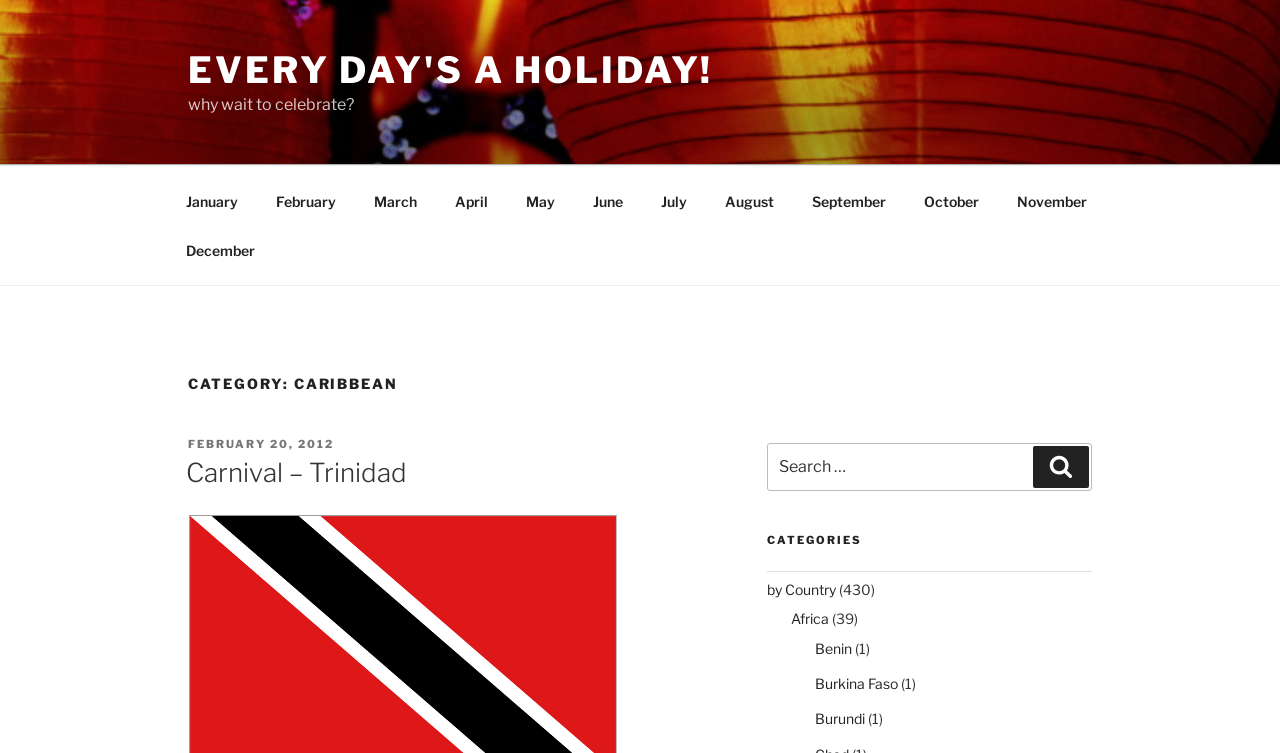Identify the bounding box coordinates of the region that needs to be clicked to carry out this instruction: "Click on the 'EVERY DAY'S A HOLIDAY!' link". Provide these coordinates as four float numbers ranging from 0 to 1, i.e., [left, top, right, bottom].

[0.147, 0.064, 0.557, 0.122]